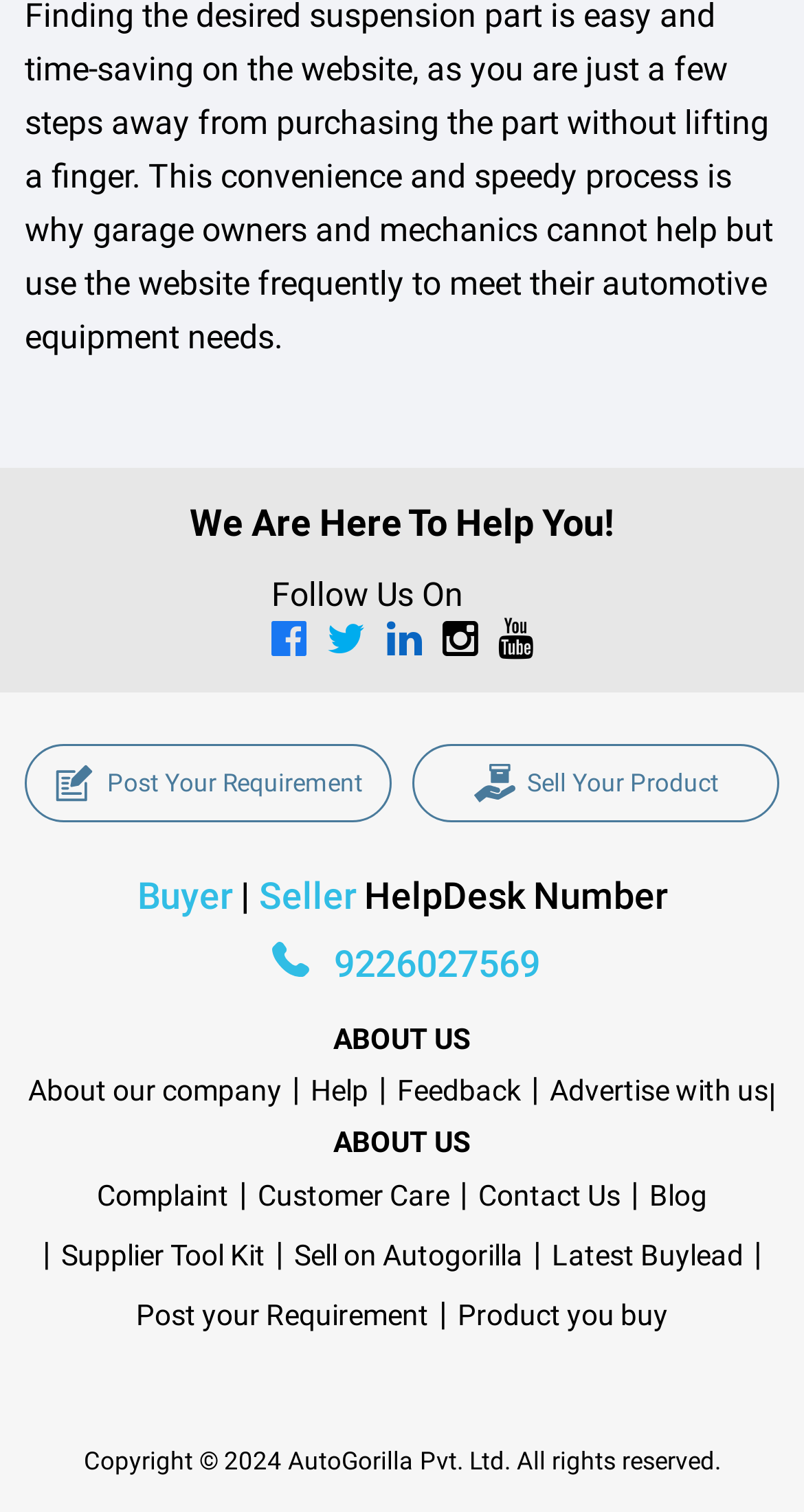What is the phone number for Buyer | Seller HelpDesk?
Provide a short answer using one word or a brief phrase based on the image.

9226027569